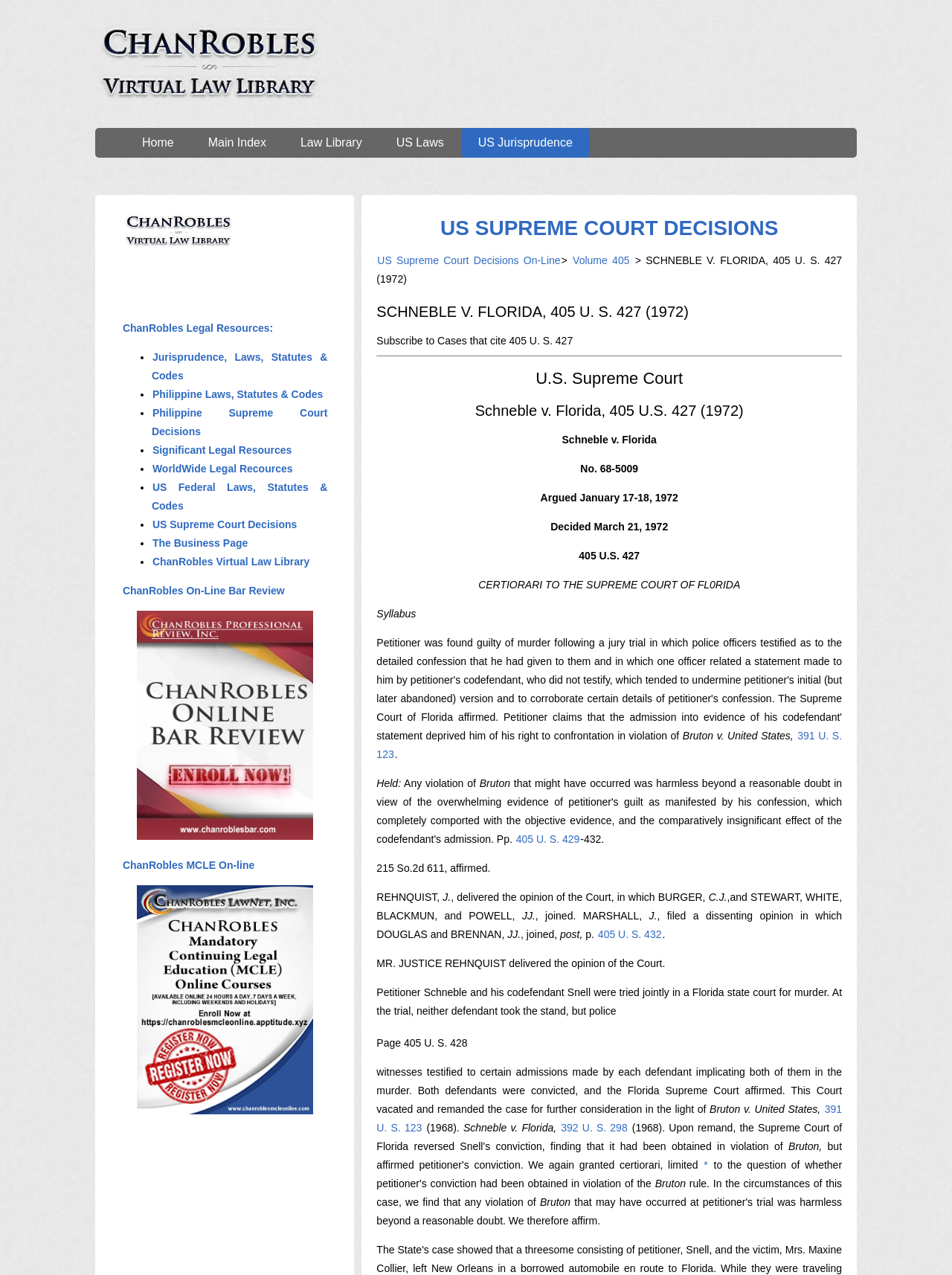Kindly respond to the following question with a single word or a brief phrase: 
What is the case number of Schneble v. Florida?

No. 68-5009